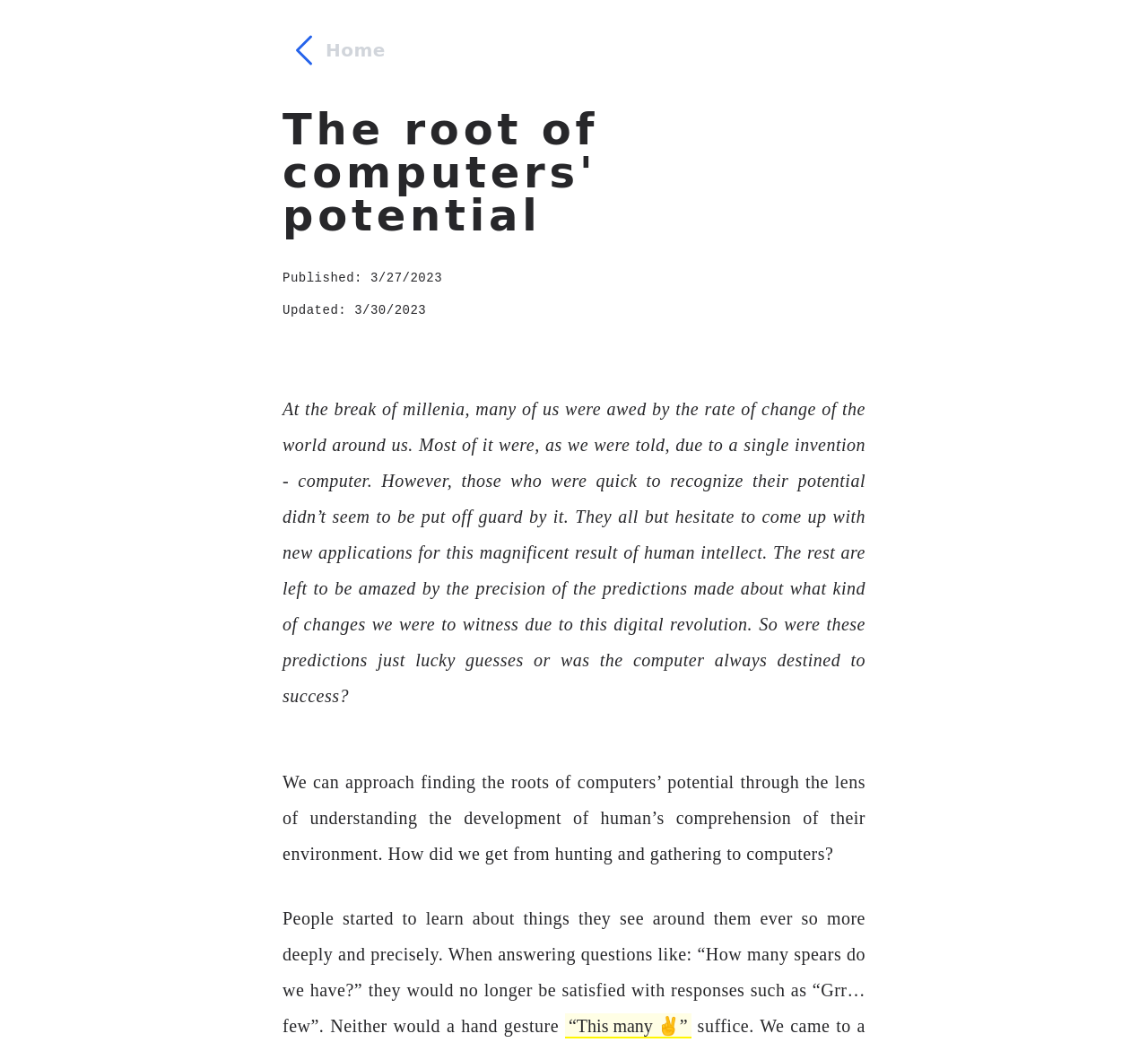What is the publication date of the article?
Using the image provided, answer with just one word or phrase.

3/27/2023